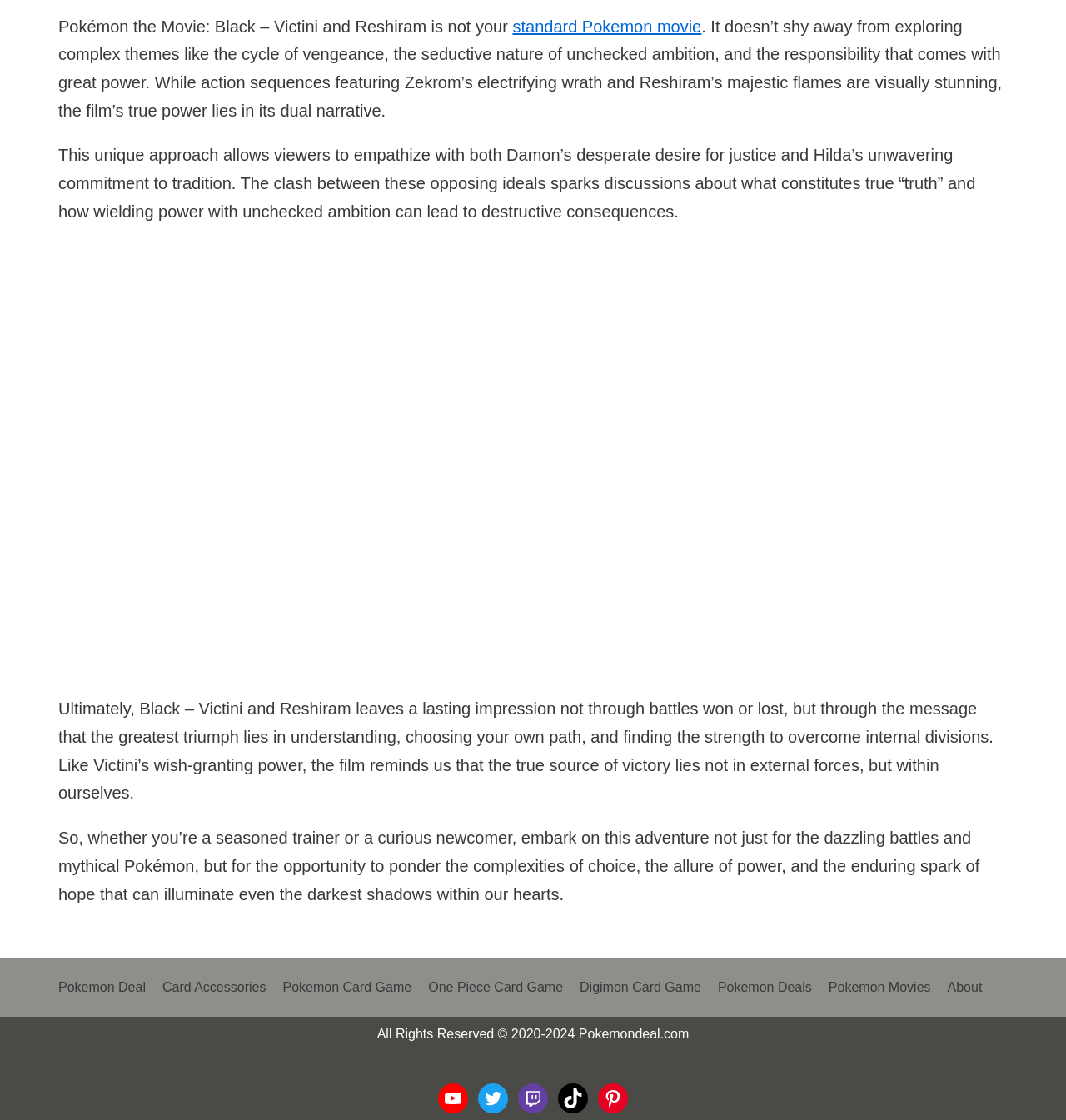Please determine the bounding box coordinates of the area that needs to be clicked to complete this task: 'Click the 'Pokemon Deal' link'. The coordinates must be four float numbers between 0 and 1, formatted as [left, top, right, bottom].

[0.055, 0.872, 0.137, 0.891]